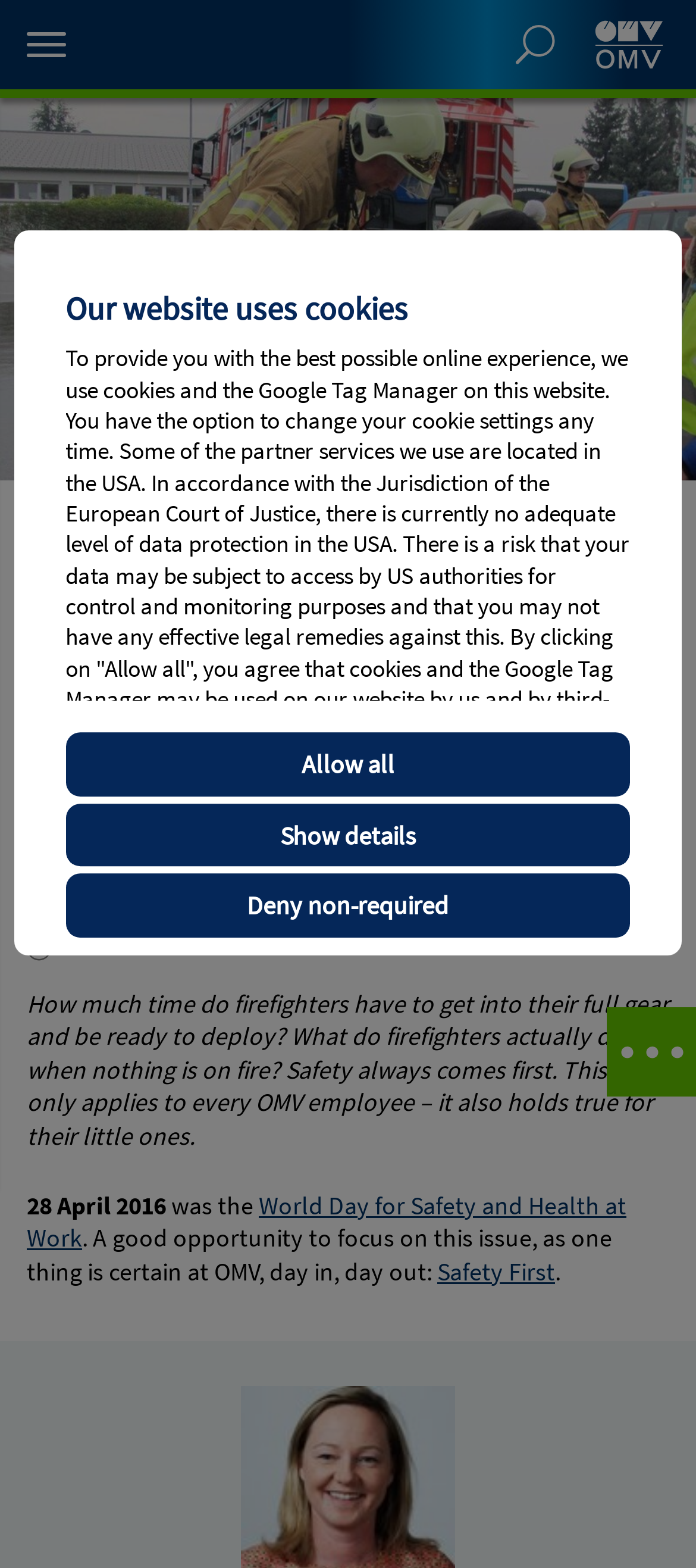Please identify and generate the text content of the webpage's main heading.

Safety first – or: I’m going to be a firefighter!